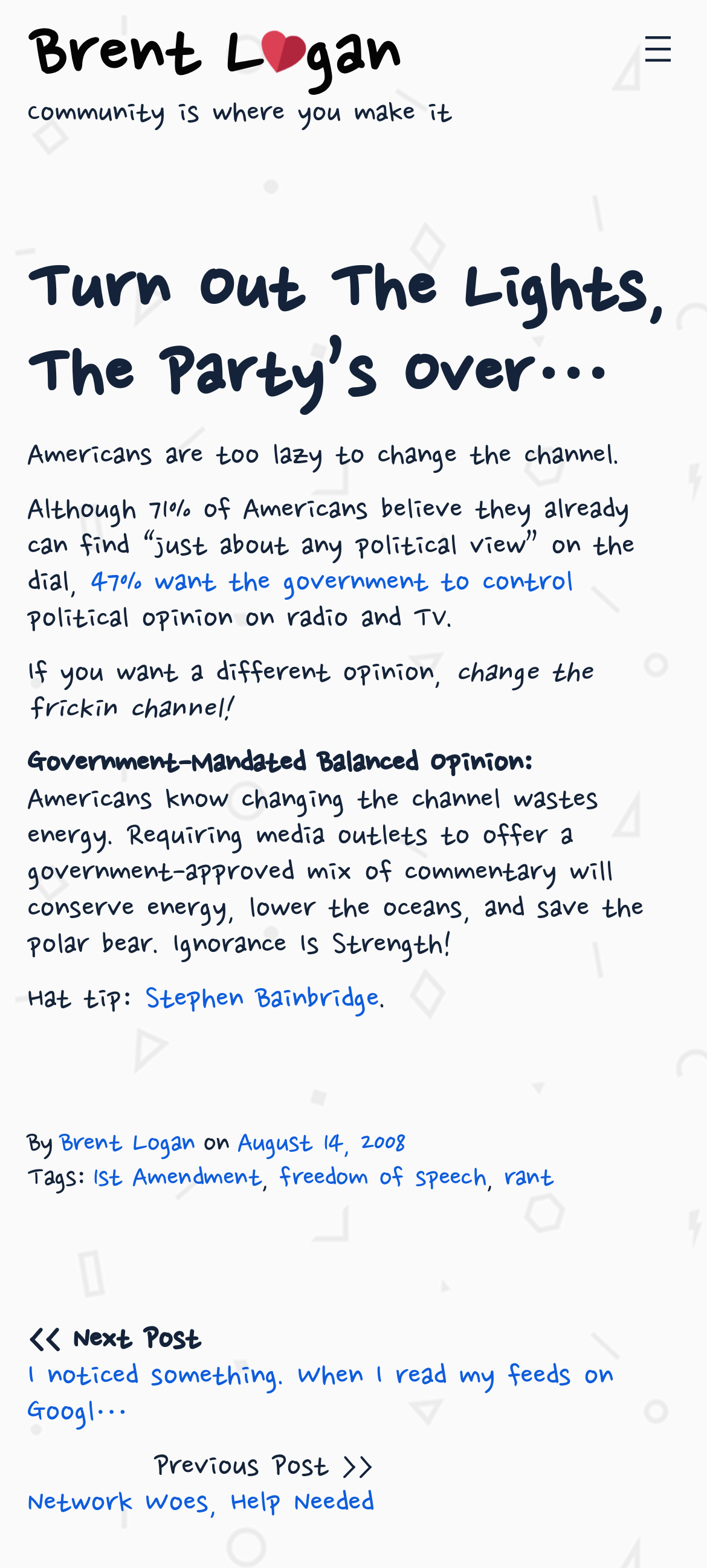What is the date of the current article? Based on the image, give a response in one word or a short phrase.

August 14, 2008